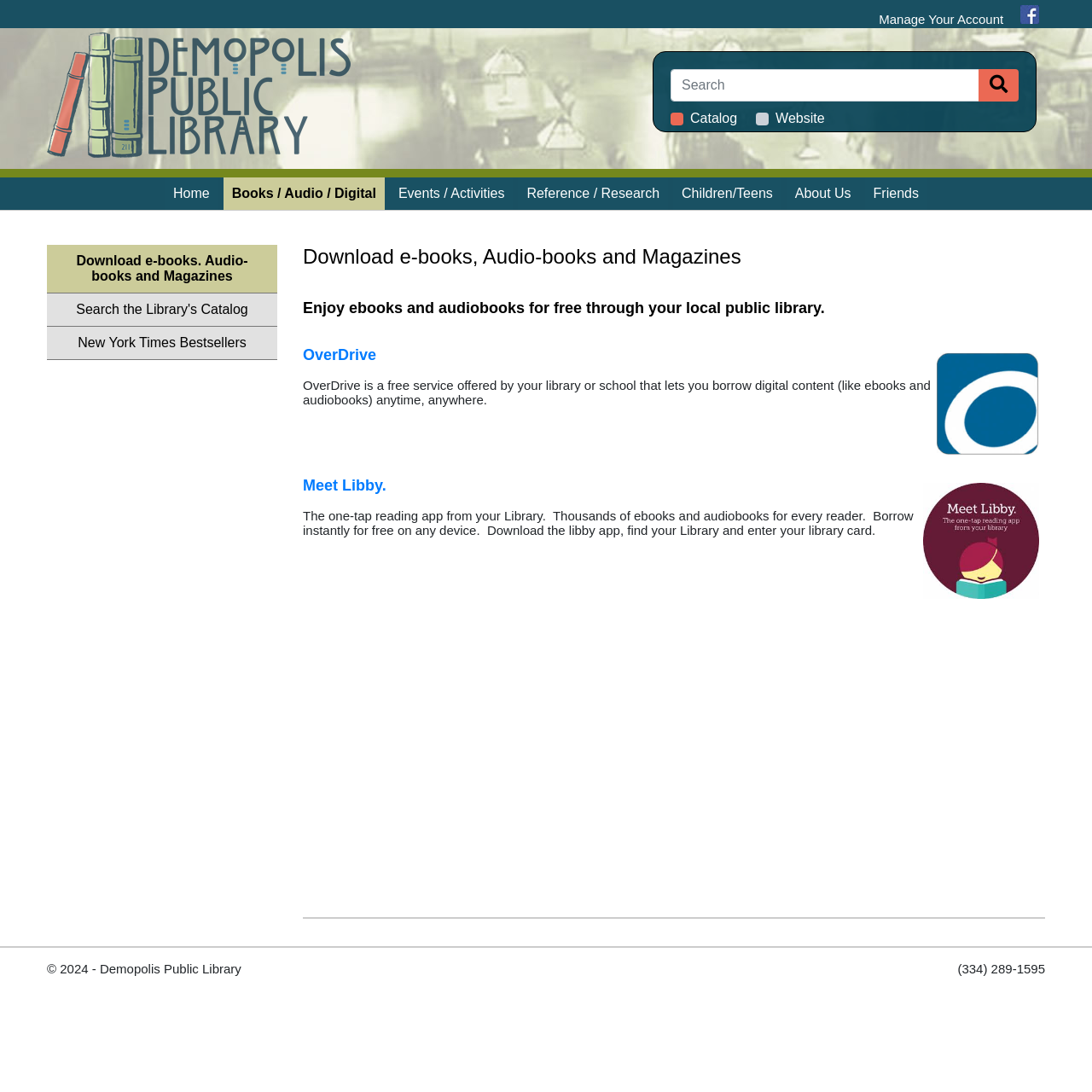Please identify the bounding box coordinates of the clickable area that will allow you to execute the instruction: "Explore the library's catalog".

[0.043, 0.224, 0.254, 0.269]